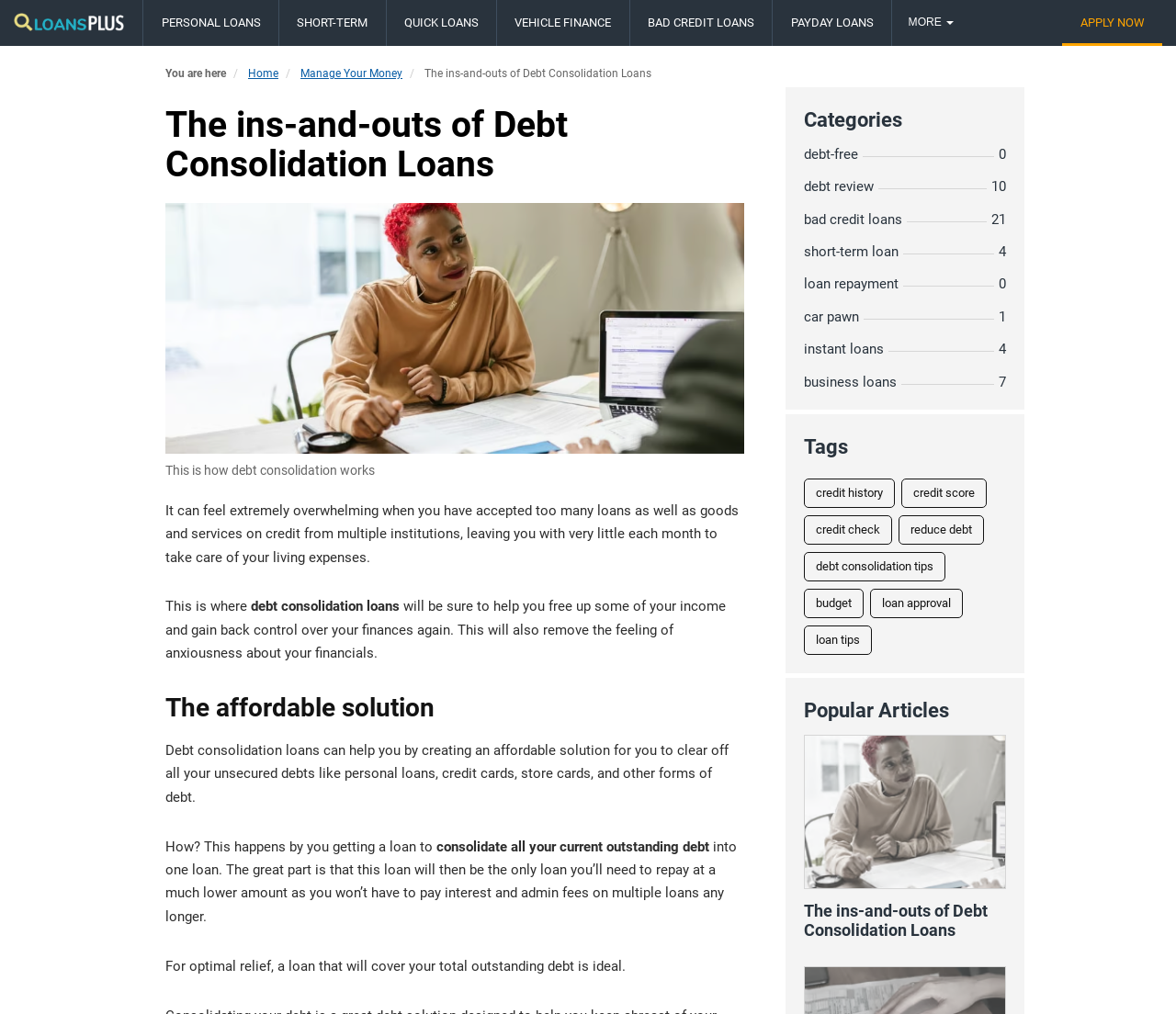Please determine the bounding box coordinates of the section I need to click to accomplish this instruction: "Click the 'APPLY NOW' button".

[0.903, 0.0, 0.988, 0.045]